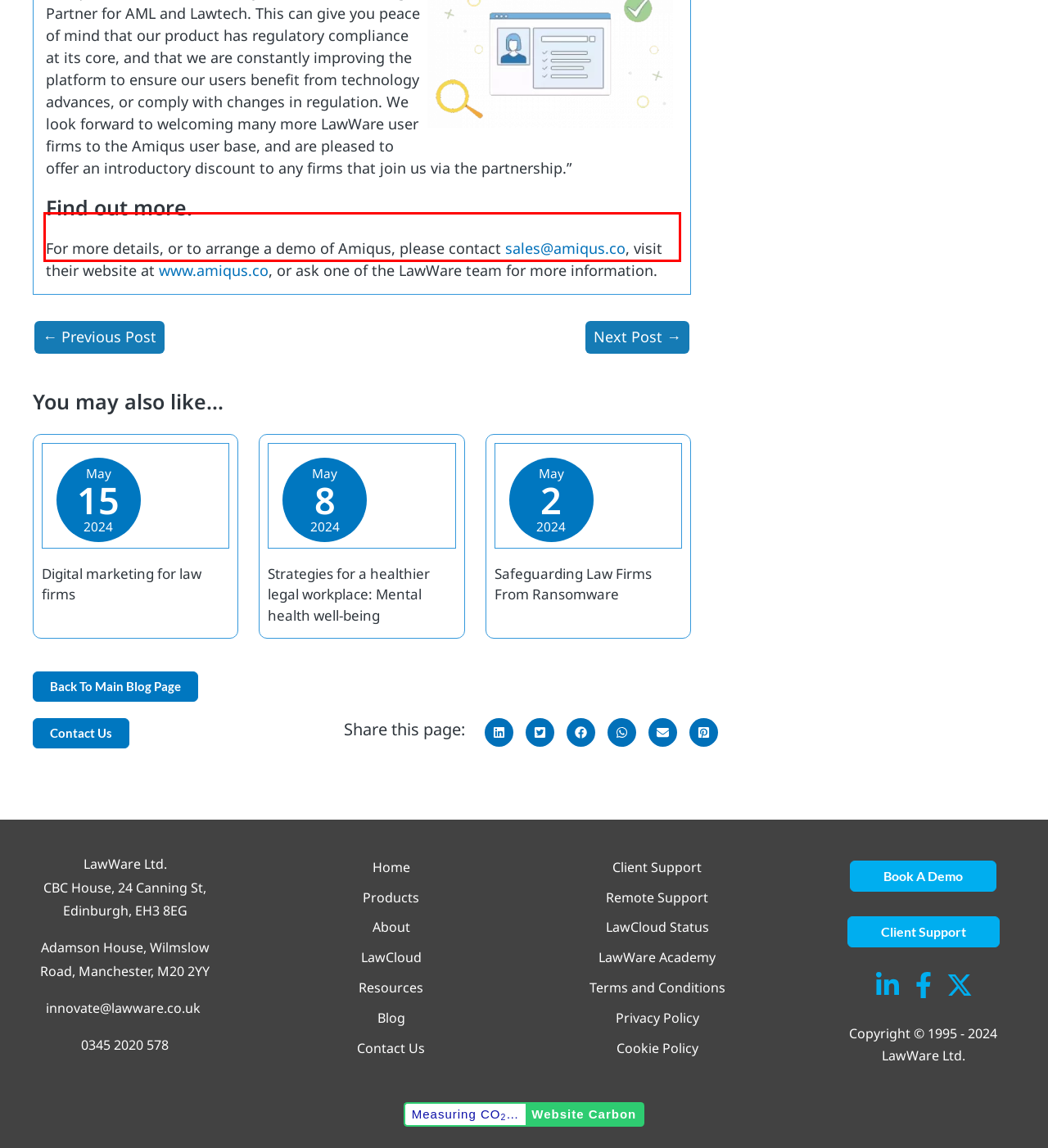With the given screenshot of a webpage, locate the red rectangle bounding box and extract the text content using OCR.

For more details, or to arrange a demo of Amiqus, please contact sales@amiqus.co, visit their website at www.amiqus.co, or ask one of the LawWare team for more information.